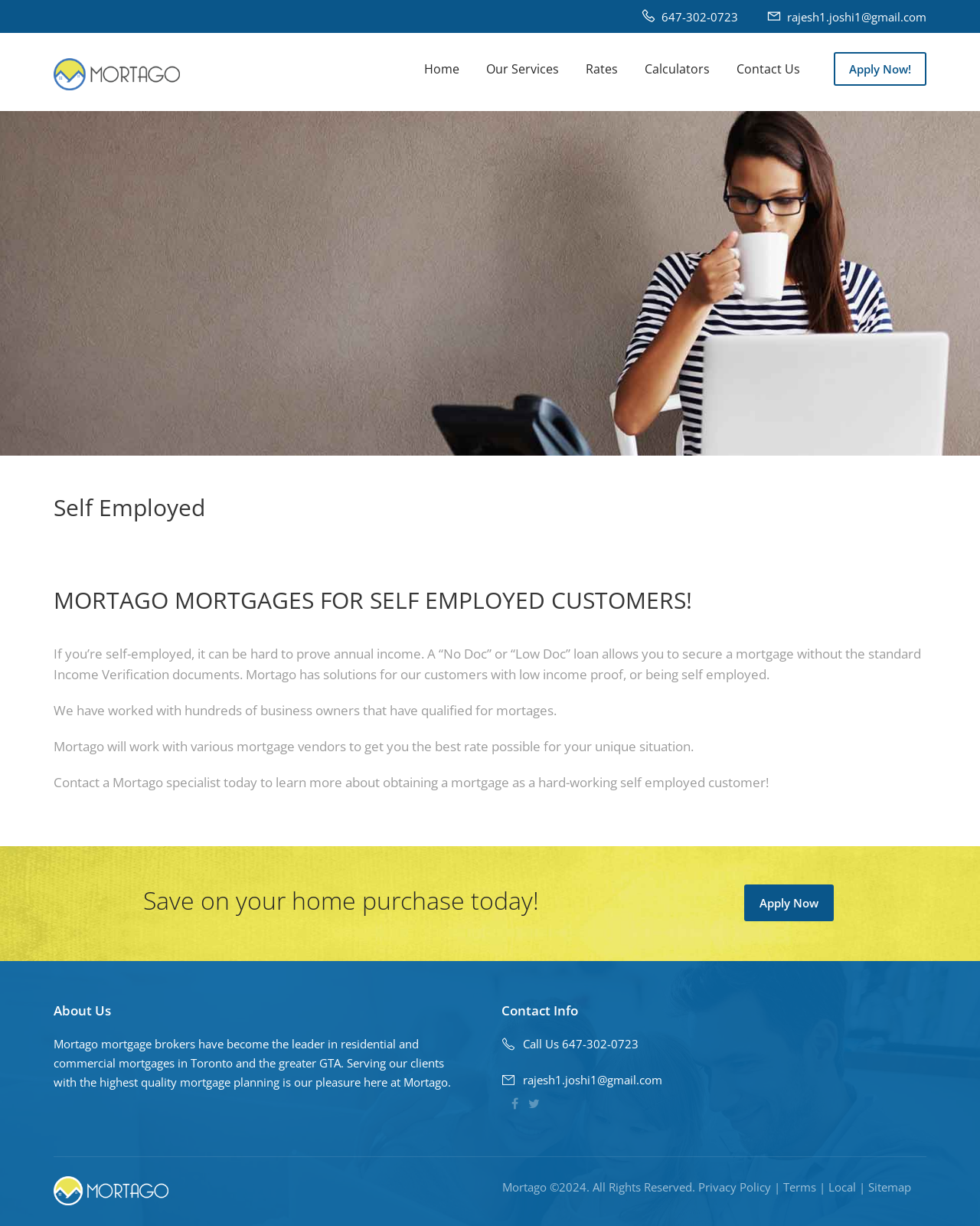Pinpoint the bounding box coordinates of the element to be clicked to execute the instruction: "Apply for a mortgage".

[0.851, 0.048, 0.945, 0.062]